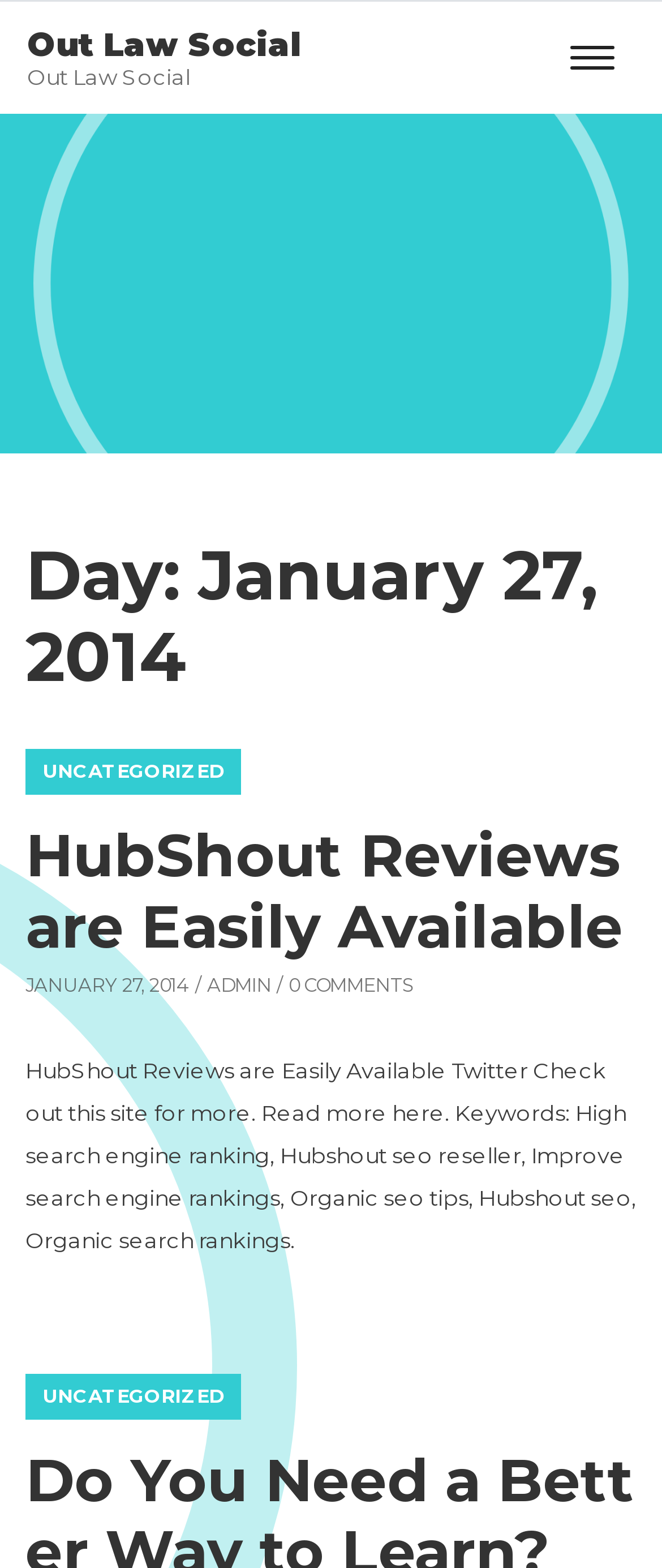Generate a comprehensive description of the contents of the webpage.

The webpage appears to be a blog post or article page. At the top, there is a link to "Out Law Social" on the left side, and a button to expand or collapse a navigation menu on the right side. Below this, there is a heading that displays the date "January 27, 2014". 

Underneath the date, there is a table with a link to "UNCATEGORIZED" on the left side. To the right of this link, there is a heading that reads "HubShout Reviews are Easily Available". Below this heading, there is another link with the same text, "HubShout Reviews are Easily Available". 

Further down, there is a line of text that reads "JANUARY 27, 2014 /" followed by a link to "ADMIN" and then the text "/ 0 COMMENTS". 

The main content of the page is a block of text that discusses HubShout reviews, Twitter, and search engine rankings. It provides a brief summary of the topic and includes some keywords related to search engine optimization. 

At the bottom of the page, there is another table with a link to "UNCATEGORIZED" on the left side, similar to the one above.